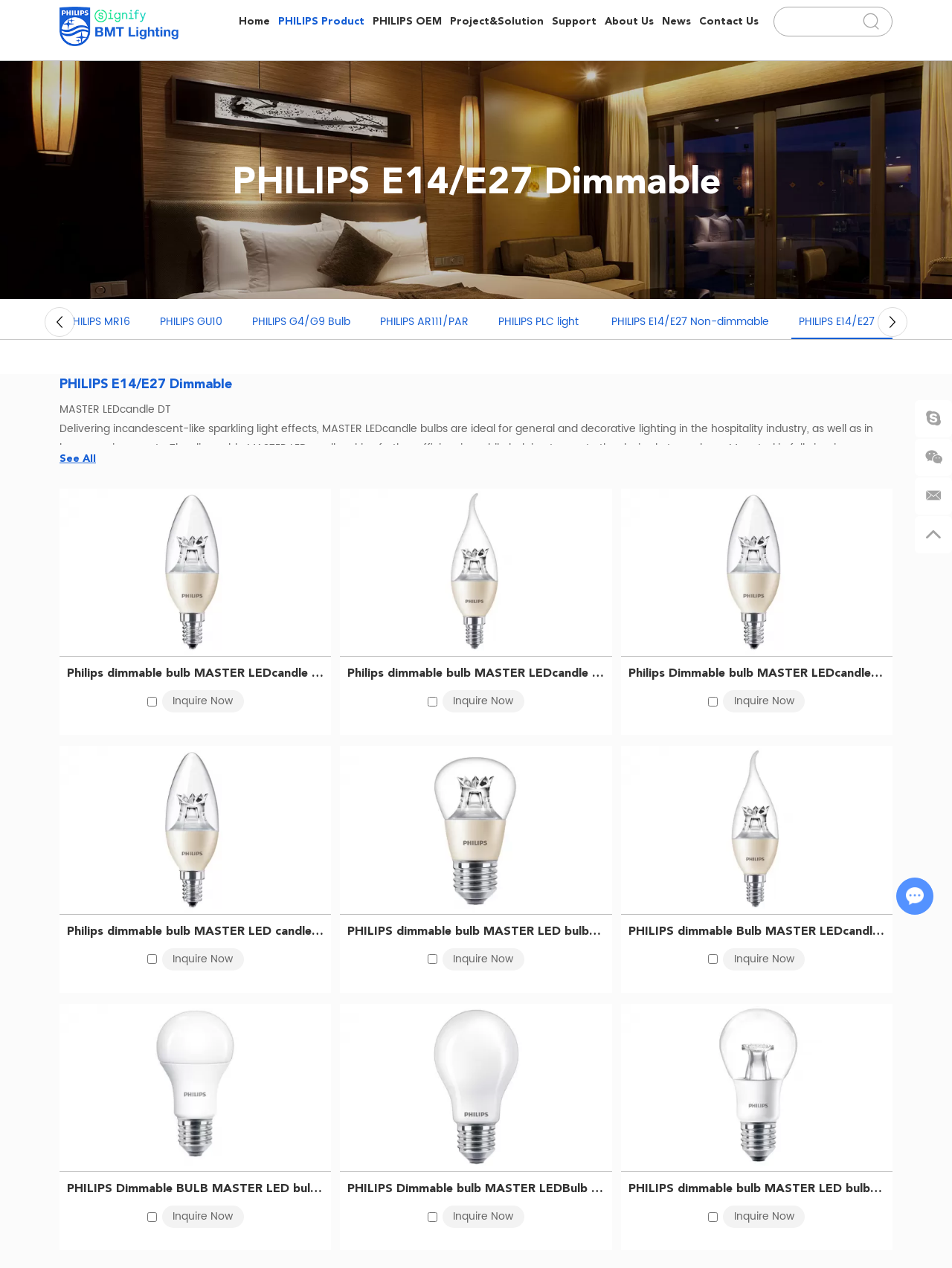Answer this question using a single word or a brief phrase:
What type of products are listed on this webpage?

Philips LED bulbs